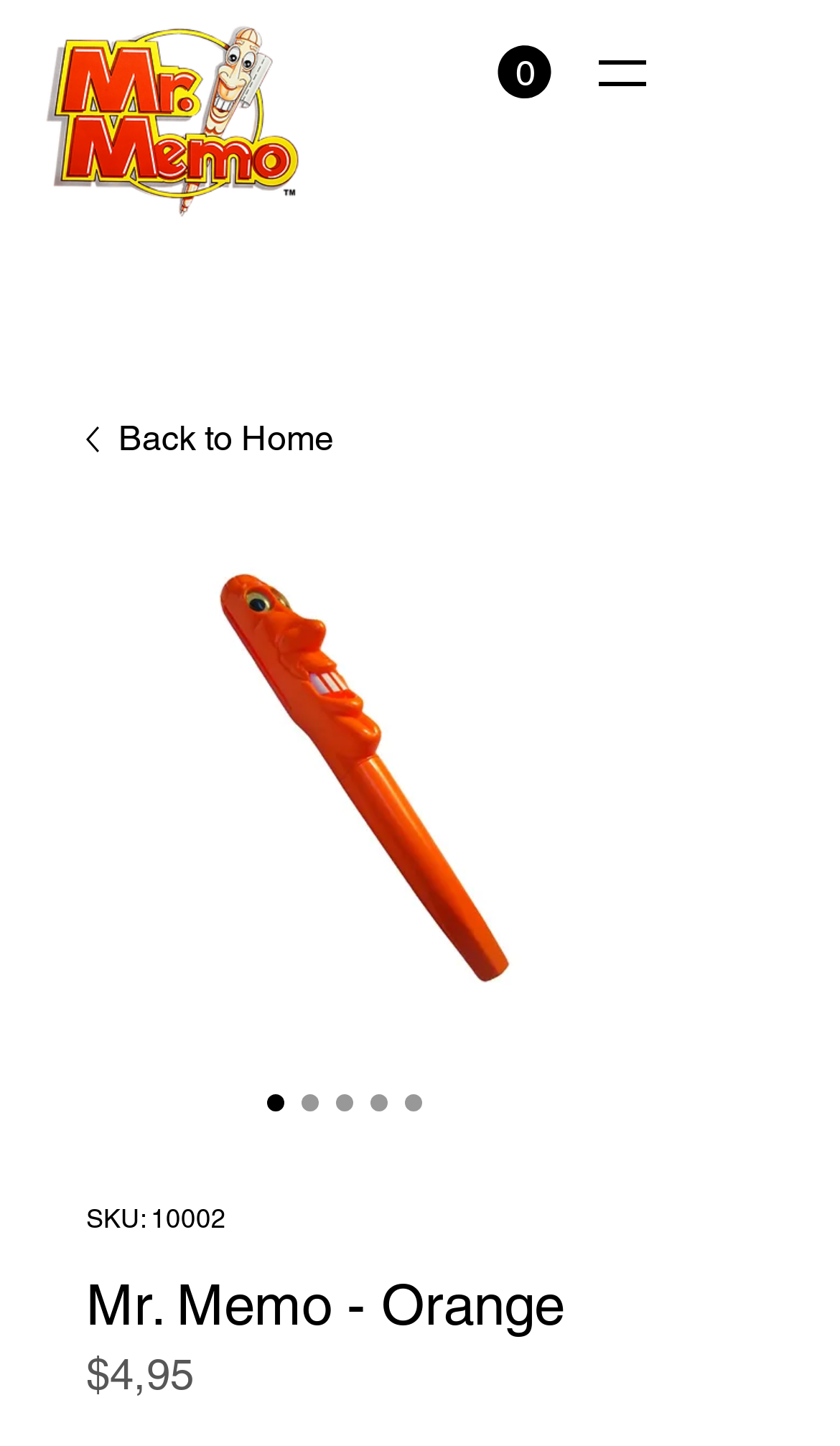Provide a short answer using a single word or phrase for the following question: 
What is the SKU of the Mr. Memo novelty pen?

10002